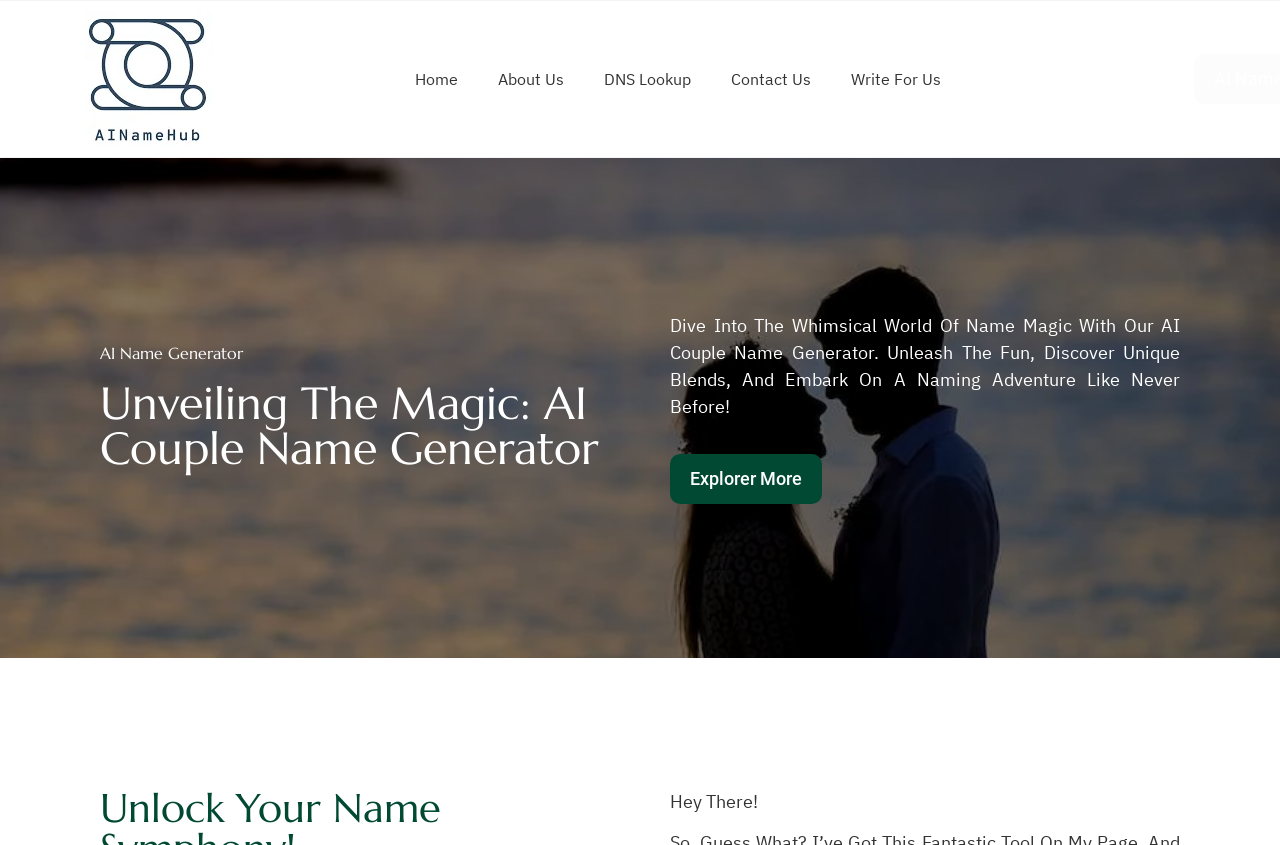Find the bounding box coordinates of the area to click in order to follow the instruction: "Learn about the DNS Lookup".

[0.456, 0.066, 0.555, 0.121]